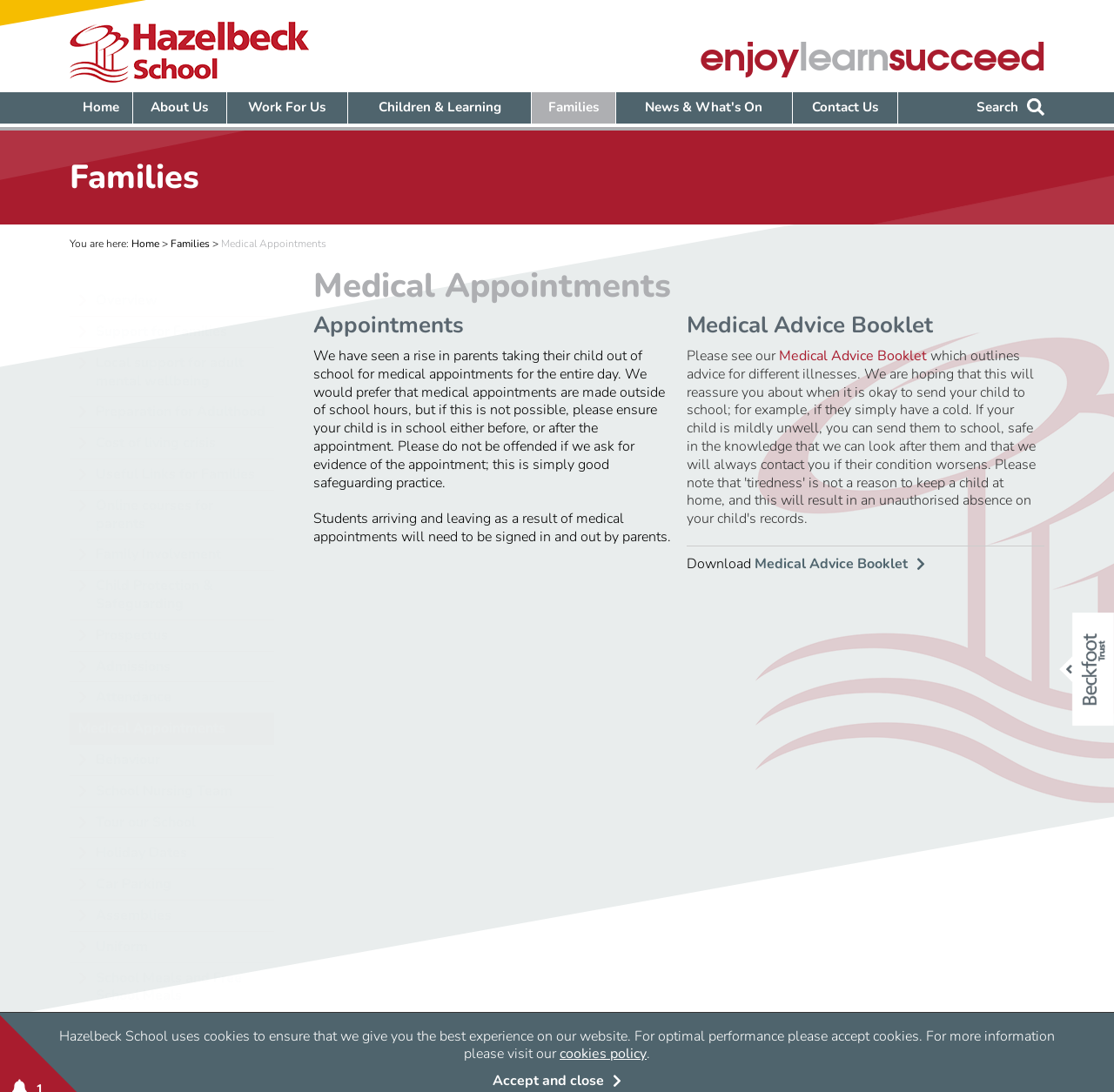Identify the bounding box coordinates for the UI element described as: "Support for Families".

[0.062, 0.274, 0.246, 0.303]